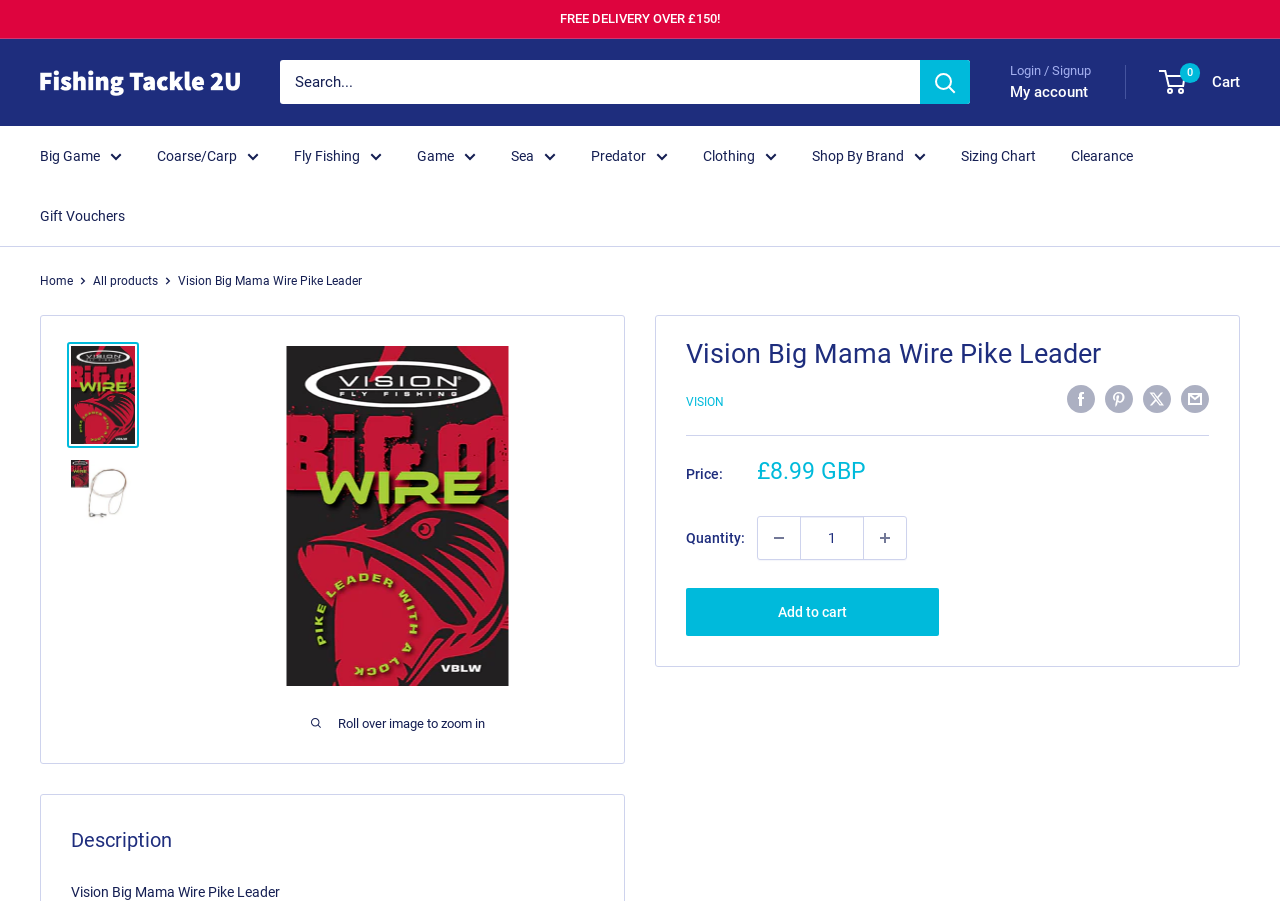Select the bounding box coordinates of the element I need to click to carry out the following instruction: "Contact us for help".

None